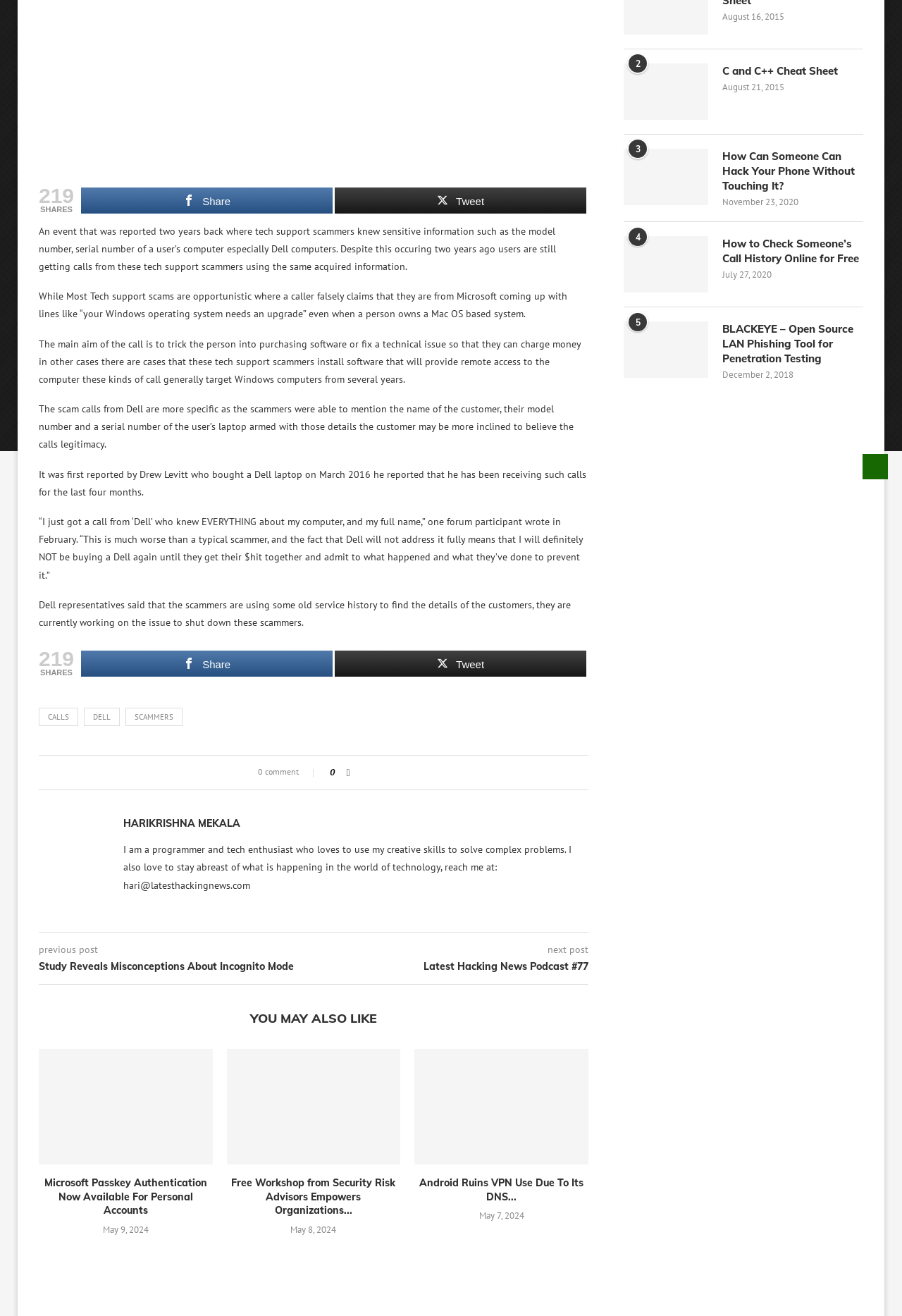Using the provided element description "What We Do", determine the bounding box coordinates of the UI element.

None